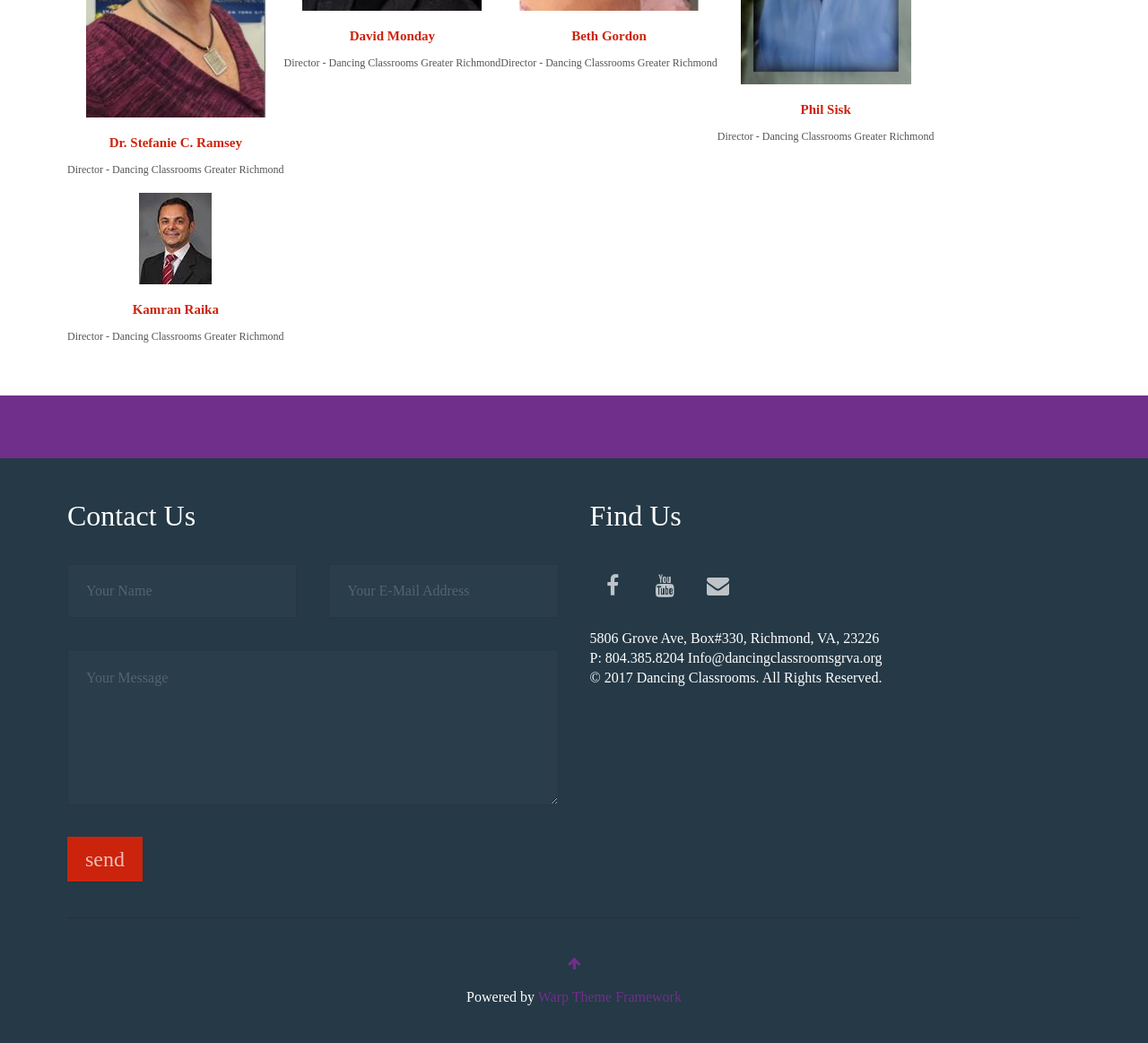Please find the bounding box coordinates of the element that you should click to achieve the following instruction: "Enter your name". The coordinates should be presented as four float numbers between 0 and 1: [left, top, right, bottom].

[0.059, 0.541, 0.259, 0.593]